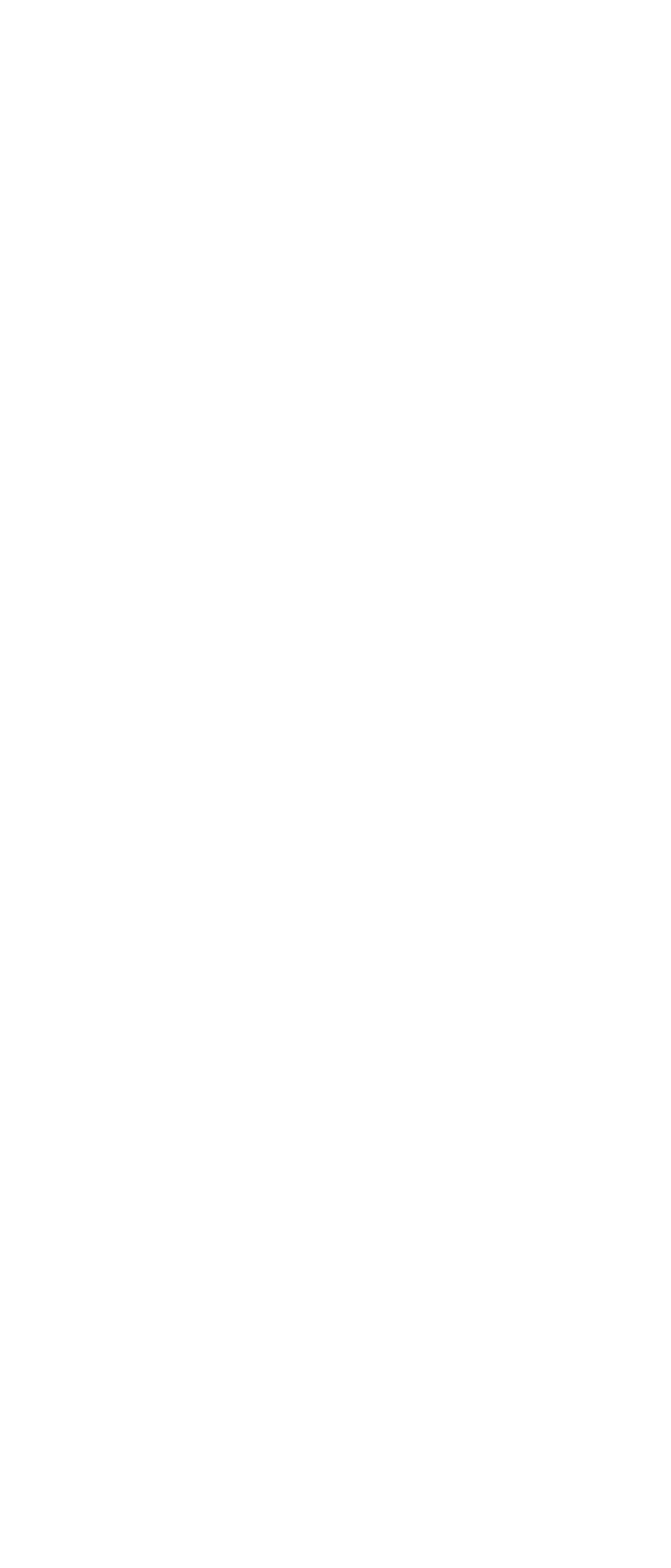What is the main topic of the webpage?
Based on the visual, give a brief answer using one word or a short phrase.

Carbon Trust